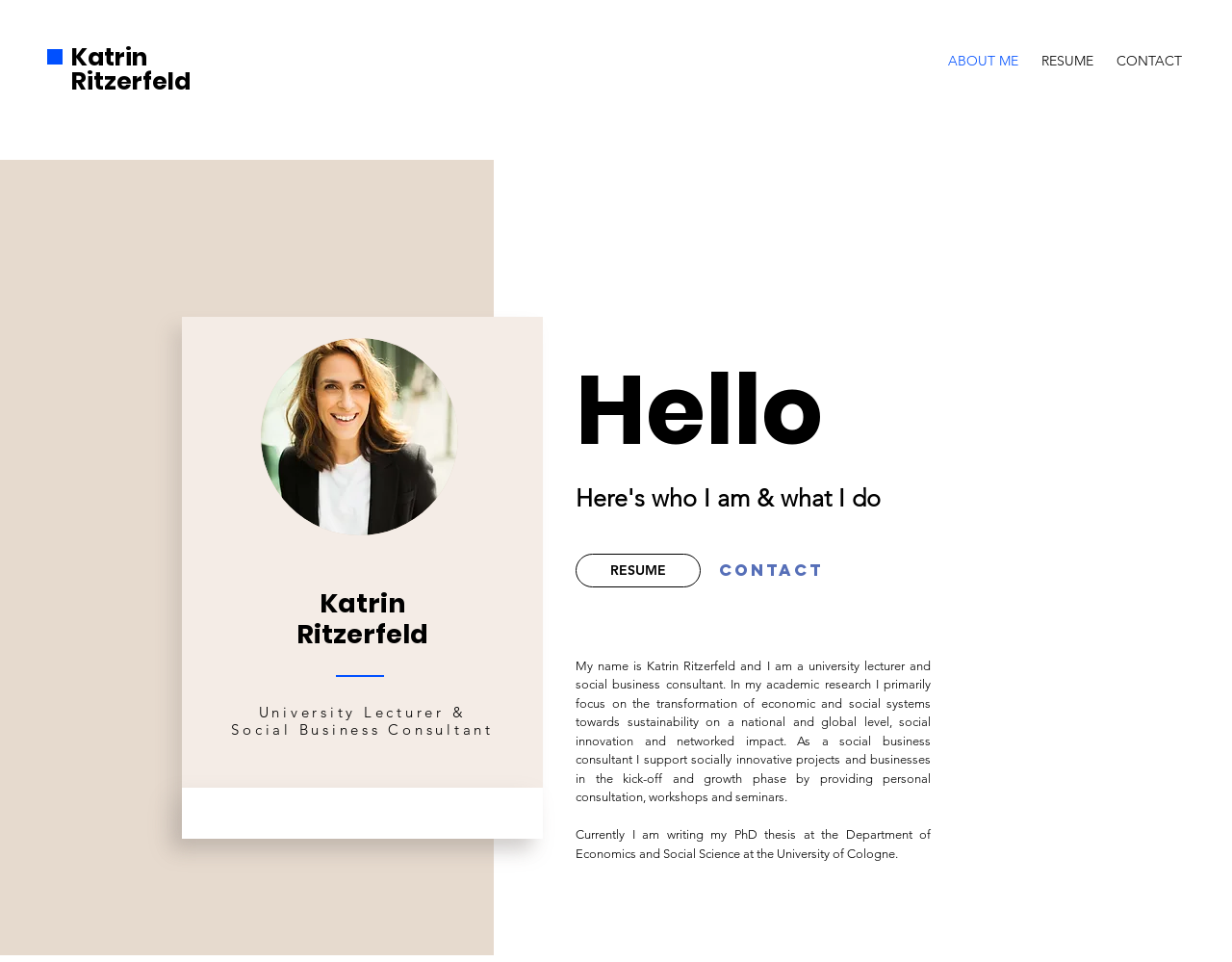Generate a thorough explanation of the webpage's elements.

The webpage is about Katrin Ritzerfeld, a university lecturer and social business consultant. At the top left, there is a link with her name, "Katrin Ritzerfeld". Below this, there is a navigation menu with three links: "ABOUT ME", "RESUME", and "CONTACT", aligned horizontally across the top of the page.

The main content of the page is divided into two sections. On the left, there is a large image, likely a profile picture, taking up about a quarter of the page. Above the image, there is a heading with her name, "Katrin Ritzerfeld", and below it, a subtitle describing her profession, "University Lecturer & Social Business Consultant".

On the right side of the page, there is a heading that reads "Hello". Below this, there are two links, "RESUME" and "CONTACT", aligned vertically. Following these links, there is a paragraph of text that introduces Katrin Ritzerfeld, describing her academic research focus and her work as a social business consultant. Below this, there is another paragraph of text that mentions her current PhD thesis at the University of Cologne.